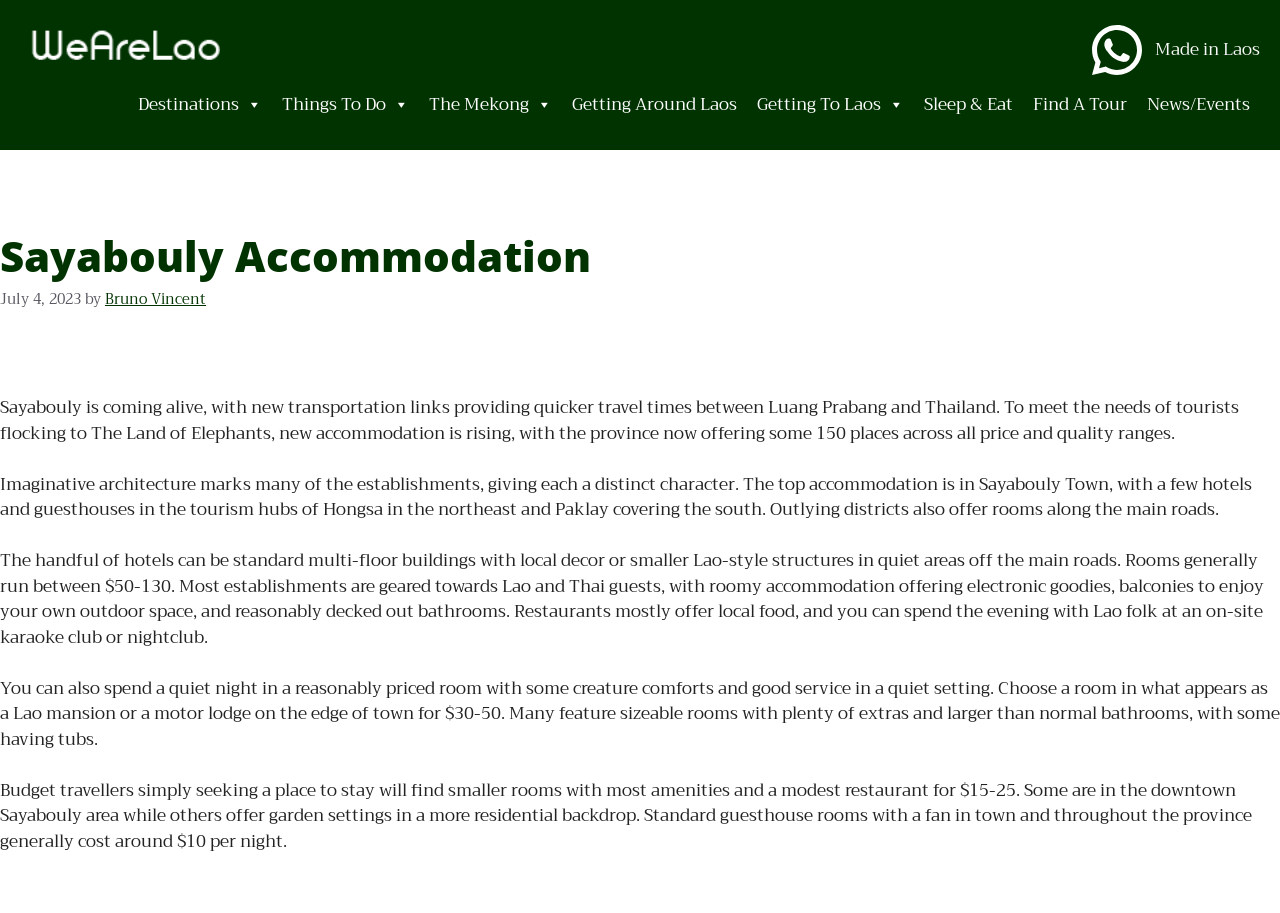Specify the bounding box coordinates of the element's region that should be clicked to achieve the following instruction: "Click on WhatsApp". The bounding box coordinates consist of four float numbers between 0 and 1, in the format [left, top, right, bottom].

[0.849, 0.022, 0.896, 0.088]